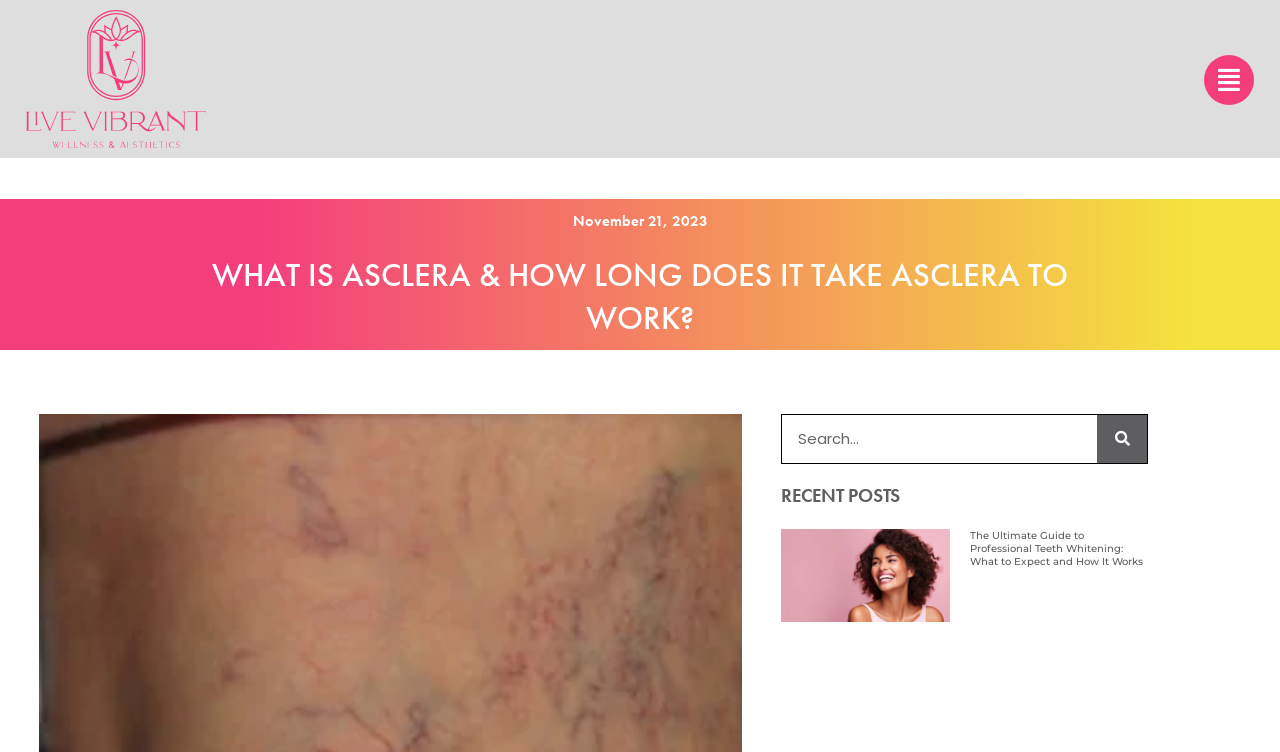Bounding box coordinates are specified in the format (top-left x, top-left y, bottom-right x, bottom-right y). All values are floating point numbers bounded between 0 and 1. Please provide the bounding box coordinate of the region this sentence describes: alt="Live Vibrant MedSpa"

[0.02, 0.013, 0.161, 0.197]